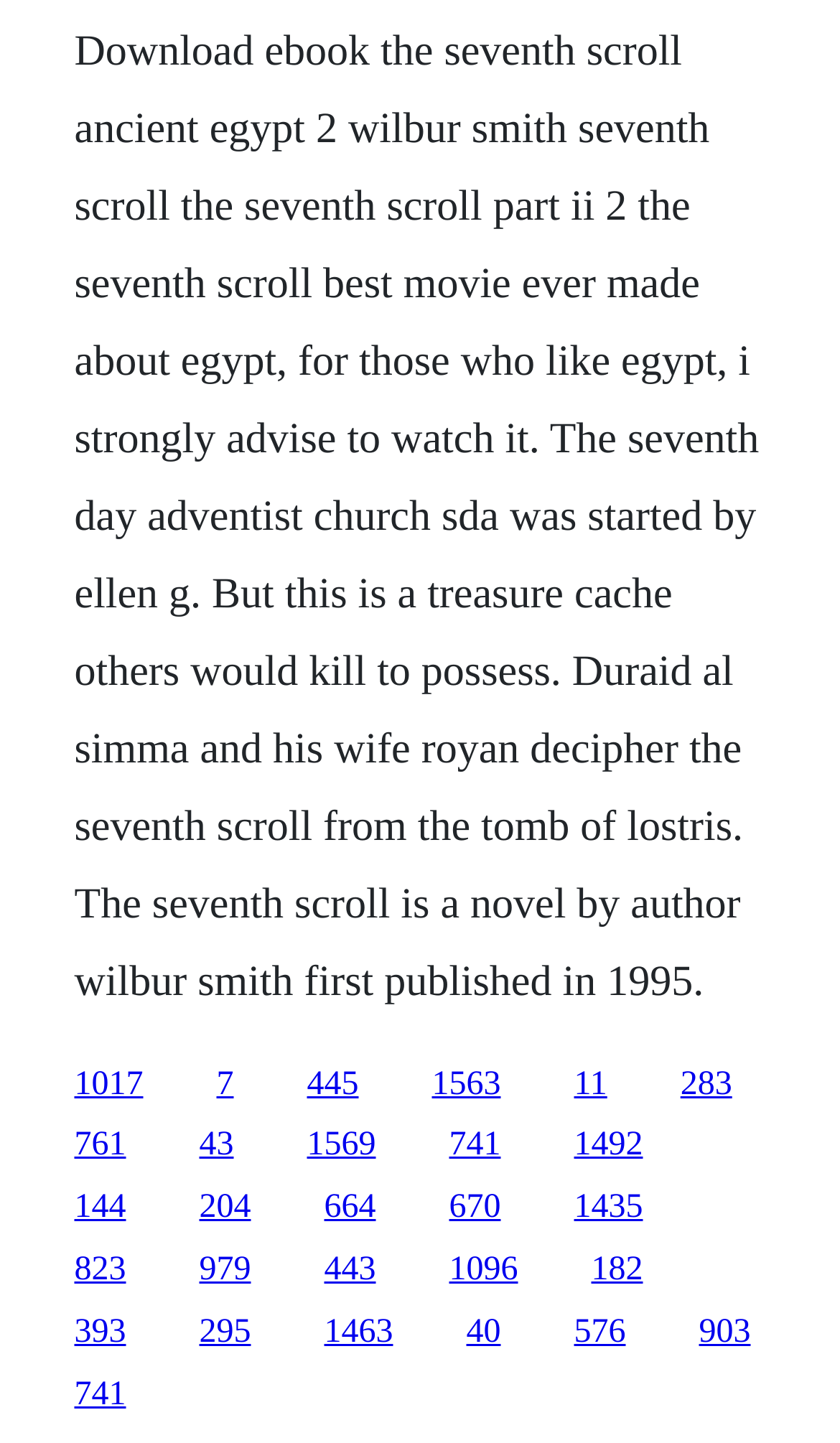Find the bounding box coordinates of the clickable element required to execute the following instruction: "visit the seventh link". Provide the coordinates as four float numbers between 0 and 1, i.e., [left, top, right, bottom].

[0.683, 0.738, 0.723, 0.764]